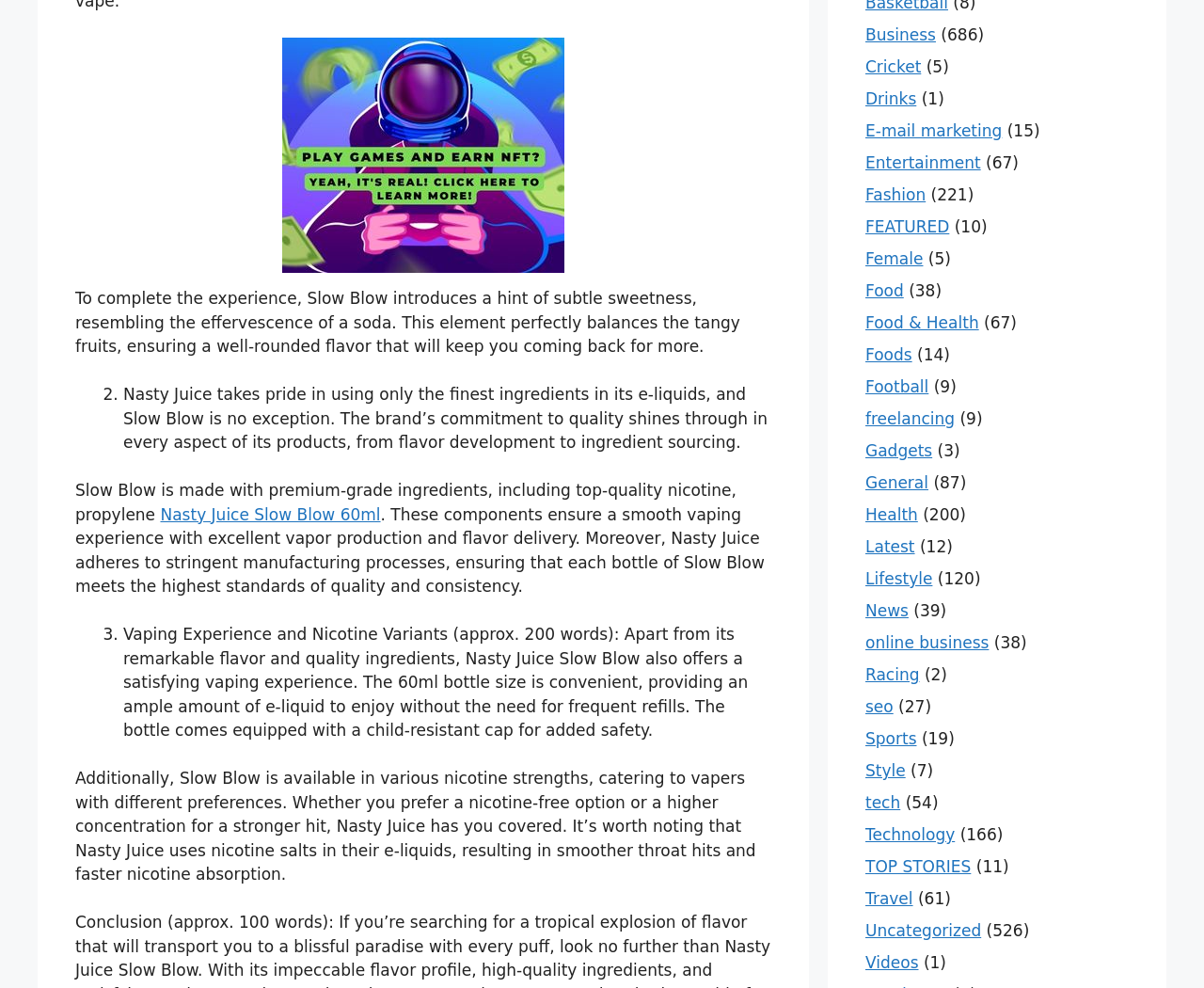Extract the bounding box coordinates of the UI element described: "chicago blogs". Provide the coordinates in the format [left, top, right, bottom] with values ranging from 0 to 1.

None